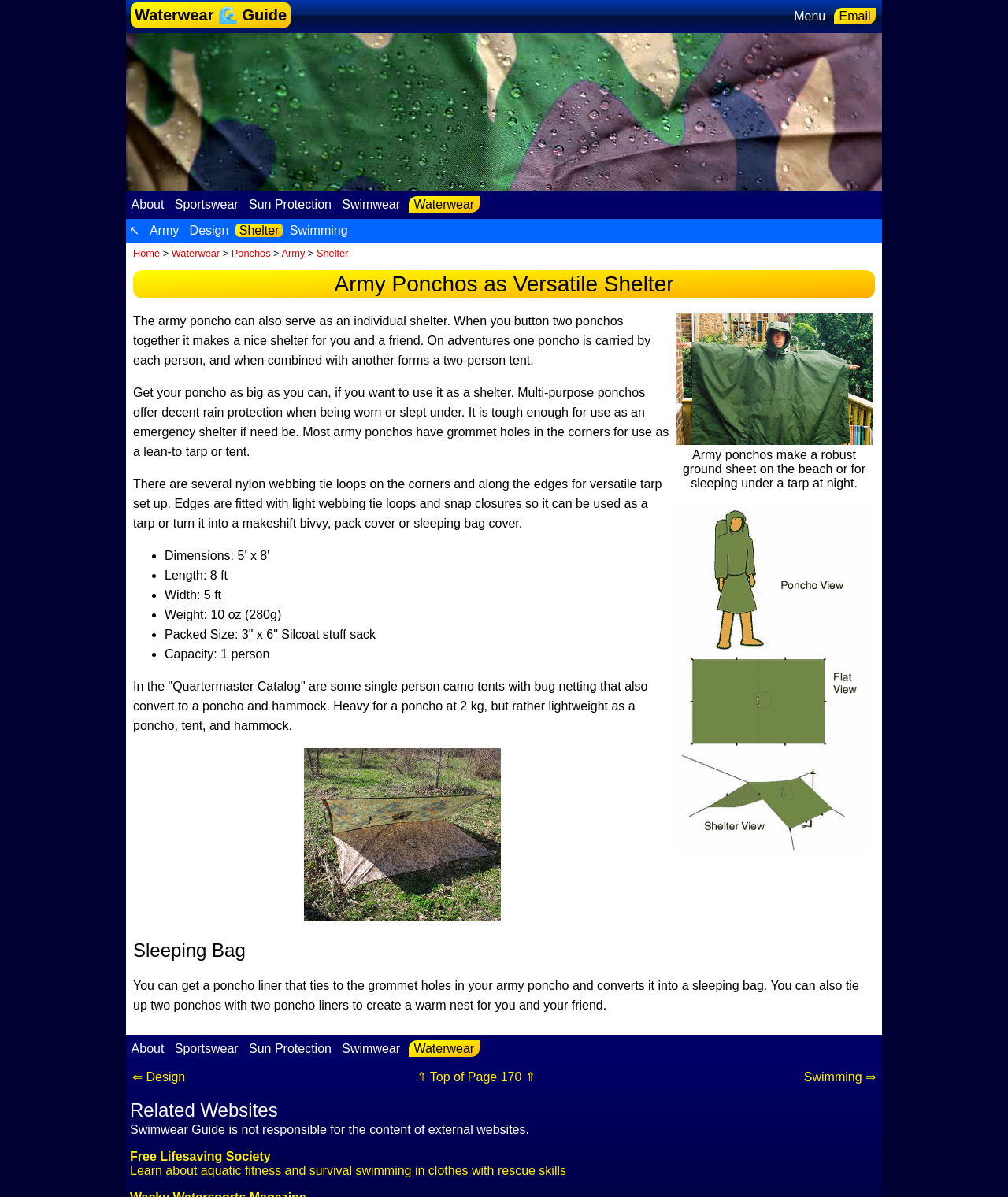Identify the main heading from the webpage and provide its text content.

Army Ponchos as Versatile Shelter